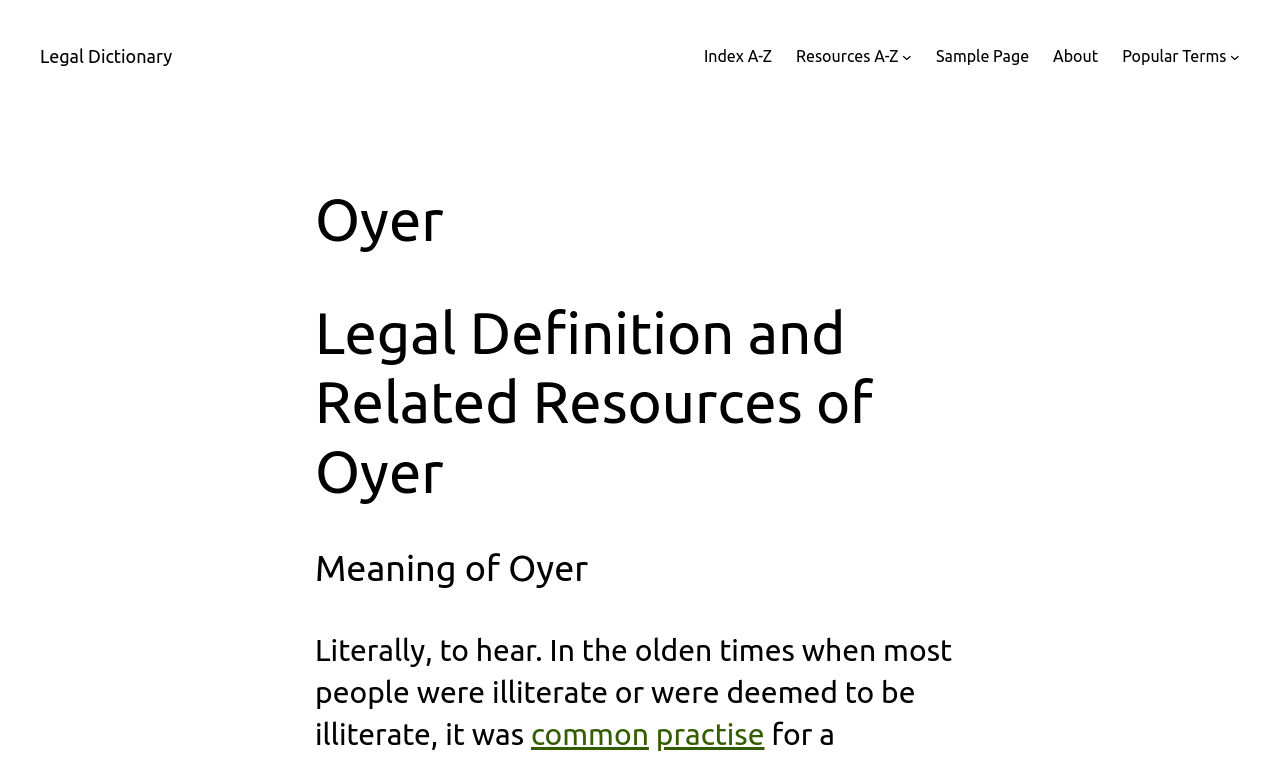How many links are on the top navigation bar?
Ensure your answer is thorough and detailed.

By counting the links on the top navigation bar, I found five links: 'Legal Dictionary', 'Index A-Z', 'Resources A-Z', 'Sample Page', and 'About'.